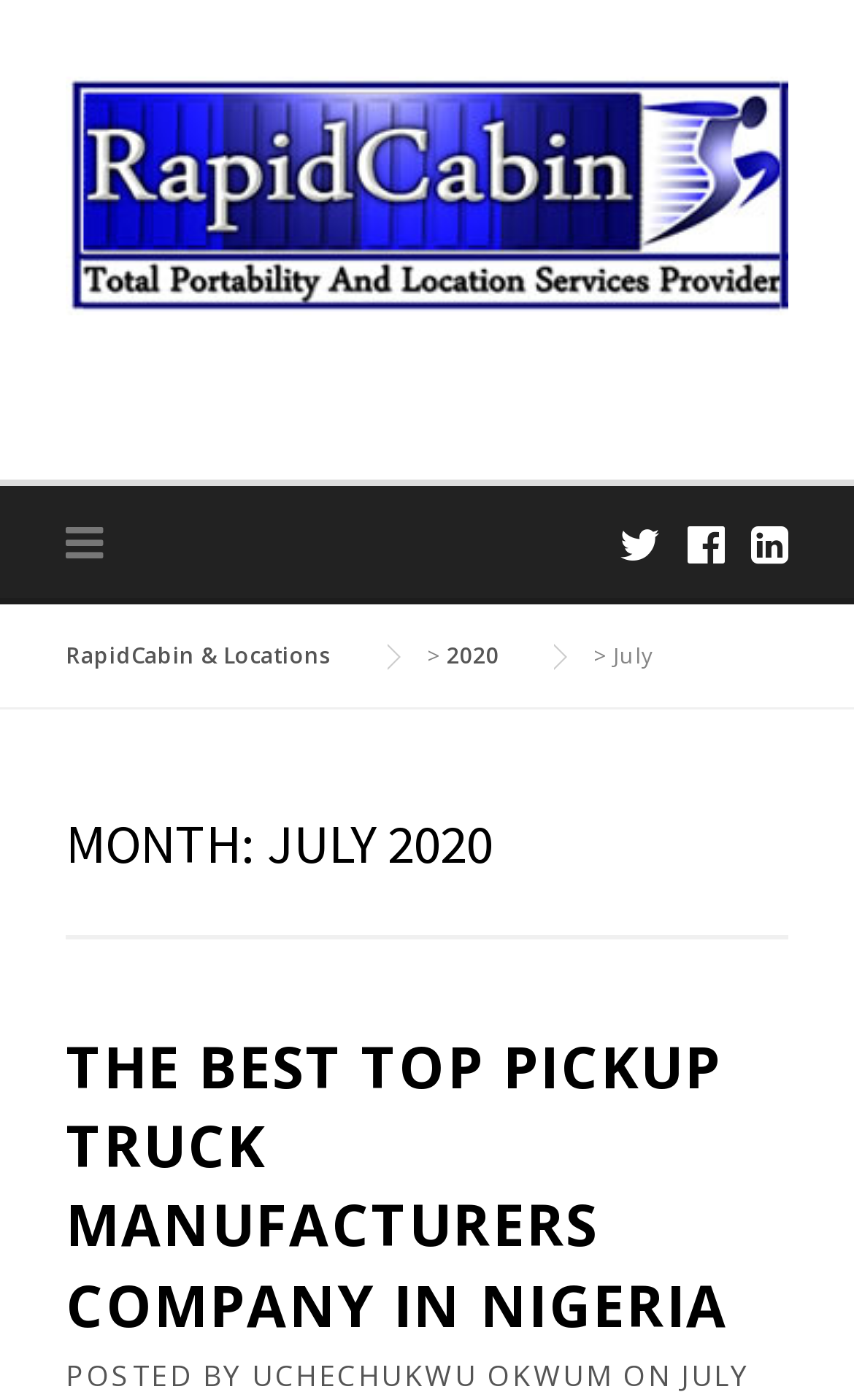Write an extensive caption that covers every aspect of the webpage.

The webpage appears to be a blog post or article page. At the top, there is a logo or icon with the text "RapidCabin & Locations" which is also a clickable link. Below the logo, there are three social media icons, represented by Unicode characters, aligned horizontally.

On the left side of the page, there is a navigation menu with a link to "RapidCabin & Locations" and a dropdown arrow symbol. Next to the navigation menu, there is a date indicator showing "July 2020".

The main content of the page is a blog post with a heading that reads "MONTH: JULY 2020" and a subheading that reads "THE BEST TOP PICKUP TRUCK MANUFACTURERS COMPANY IN NIGERIA". The subheading is also a clickable link. The post is written by "UCHECHUKWU OKWUM" and was posted on a specific date, which is not explicitly mentioned.

Overall, the page has a simple layout with a prominent logo and navigation menu at the top, followed by the main content of the blog post.